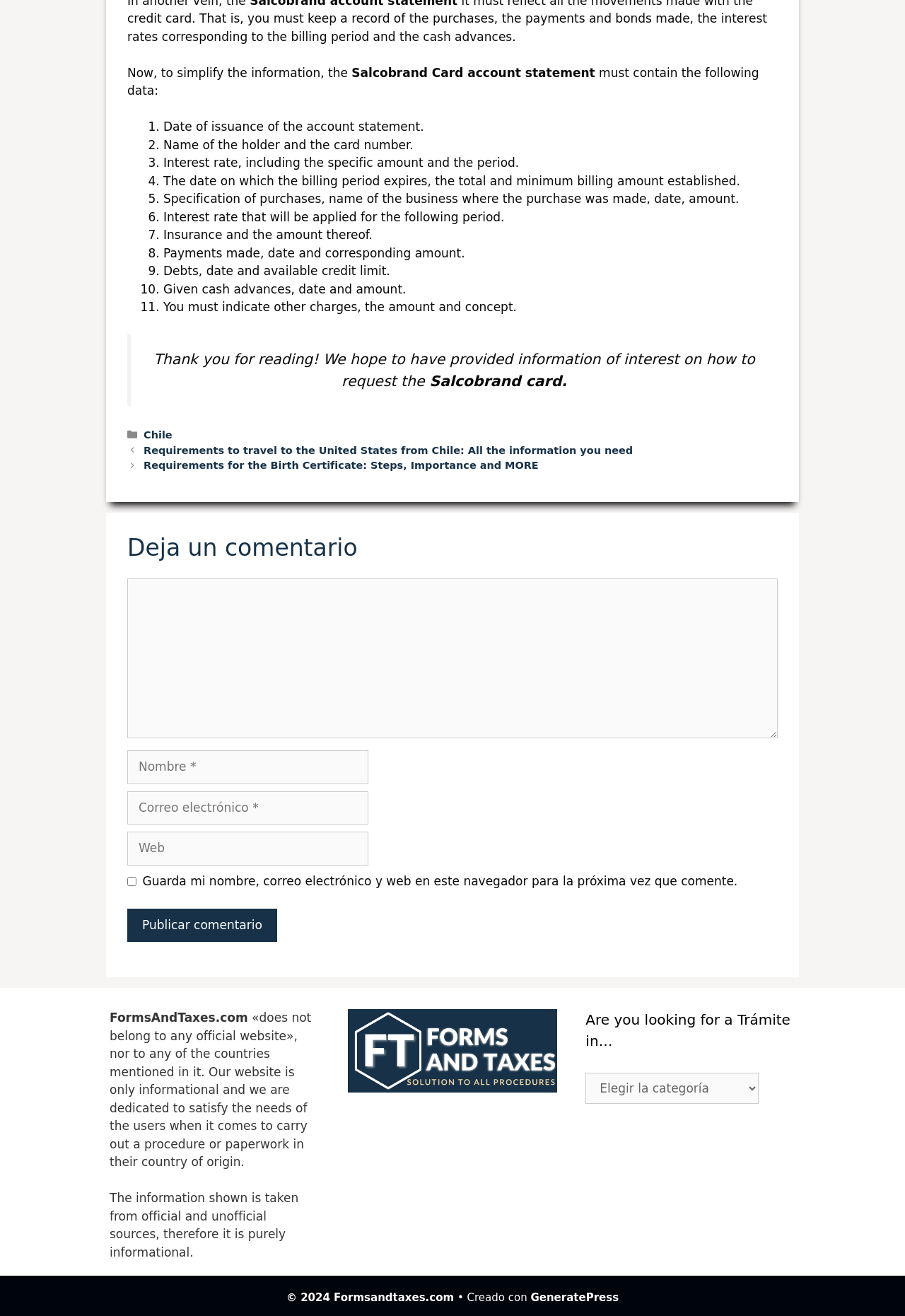Kindly provide the bounding box coordinates of the section you need to click on to fulfill the given instruction: "Select a country from the dropdown menu".

[0.647, 0.815, 0.839, 0.839]